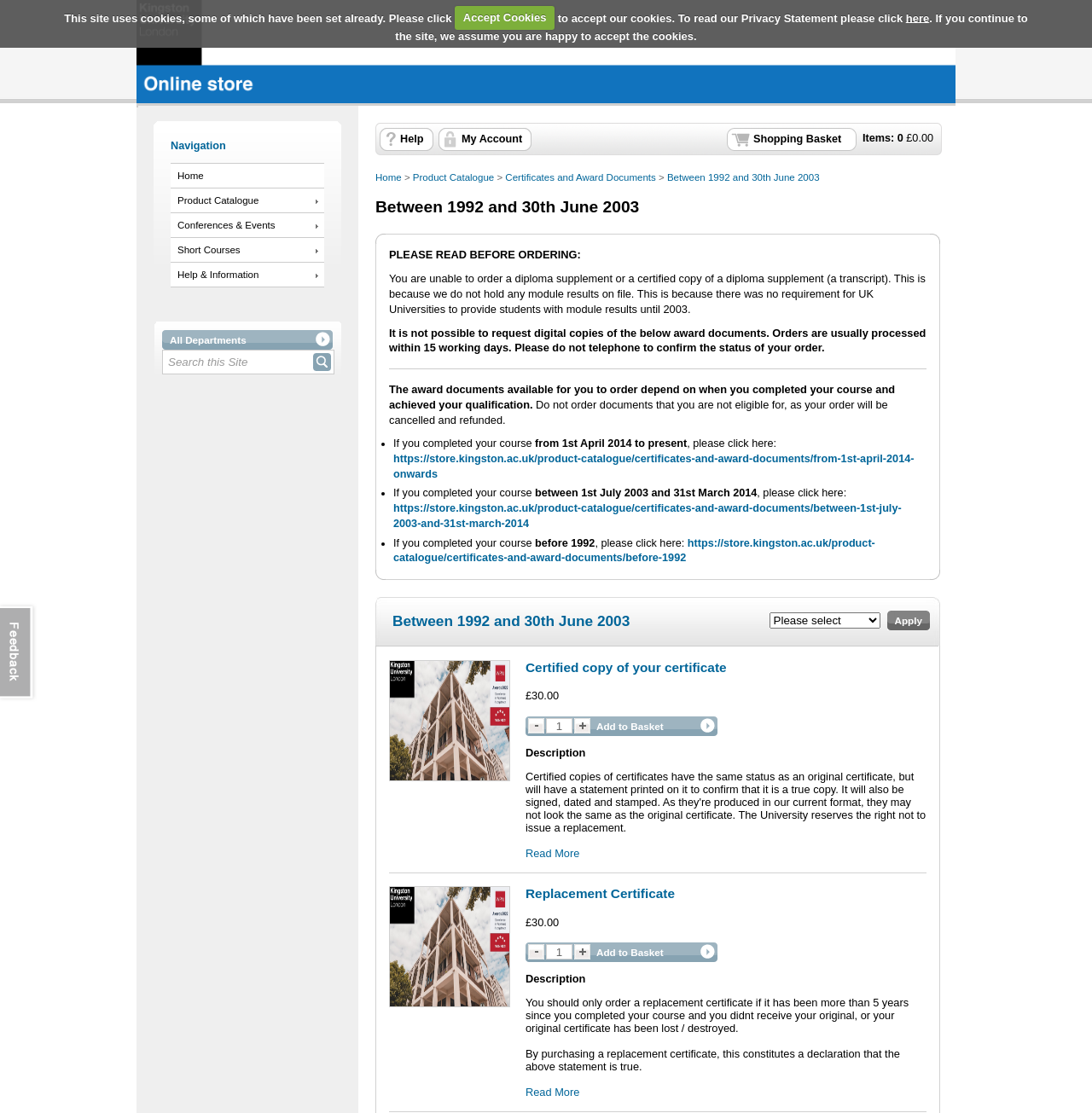Identify the bounding box coordinates of the area you need to click to perform the following instruction: "Add to Basket".

[0.481, 0.644, 0.657, 0.661]